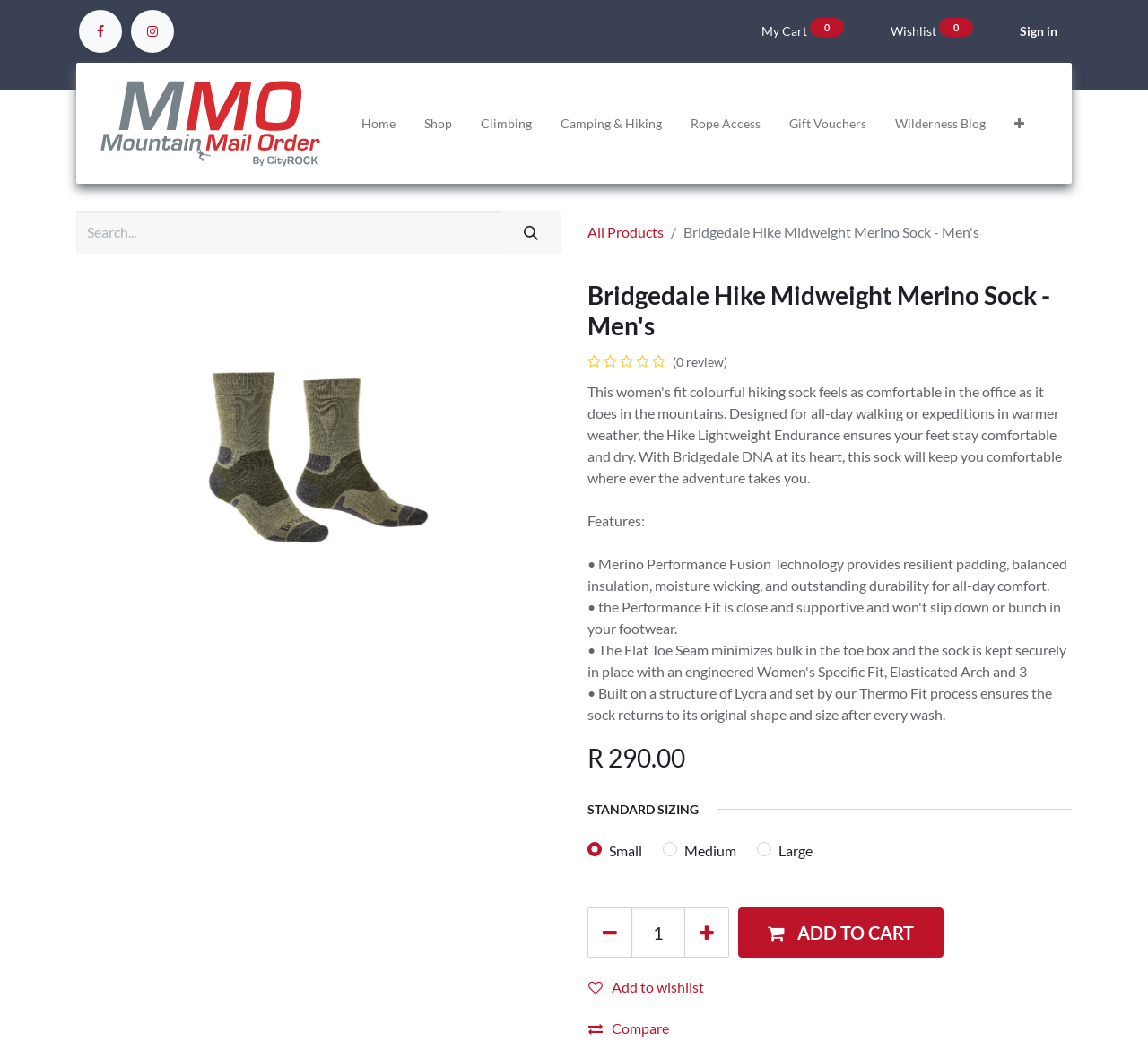What is the purpose of the button with the '' icon?
Provide a well-explained and detailed answer to the question.

I found the purpose of the button with the '' icon by looking at the button element with the text 'ADD TO CART' which is located next to the quantity input field.